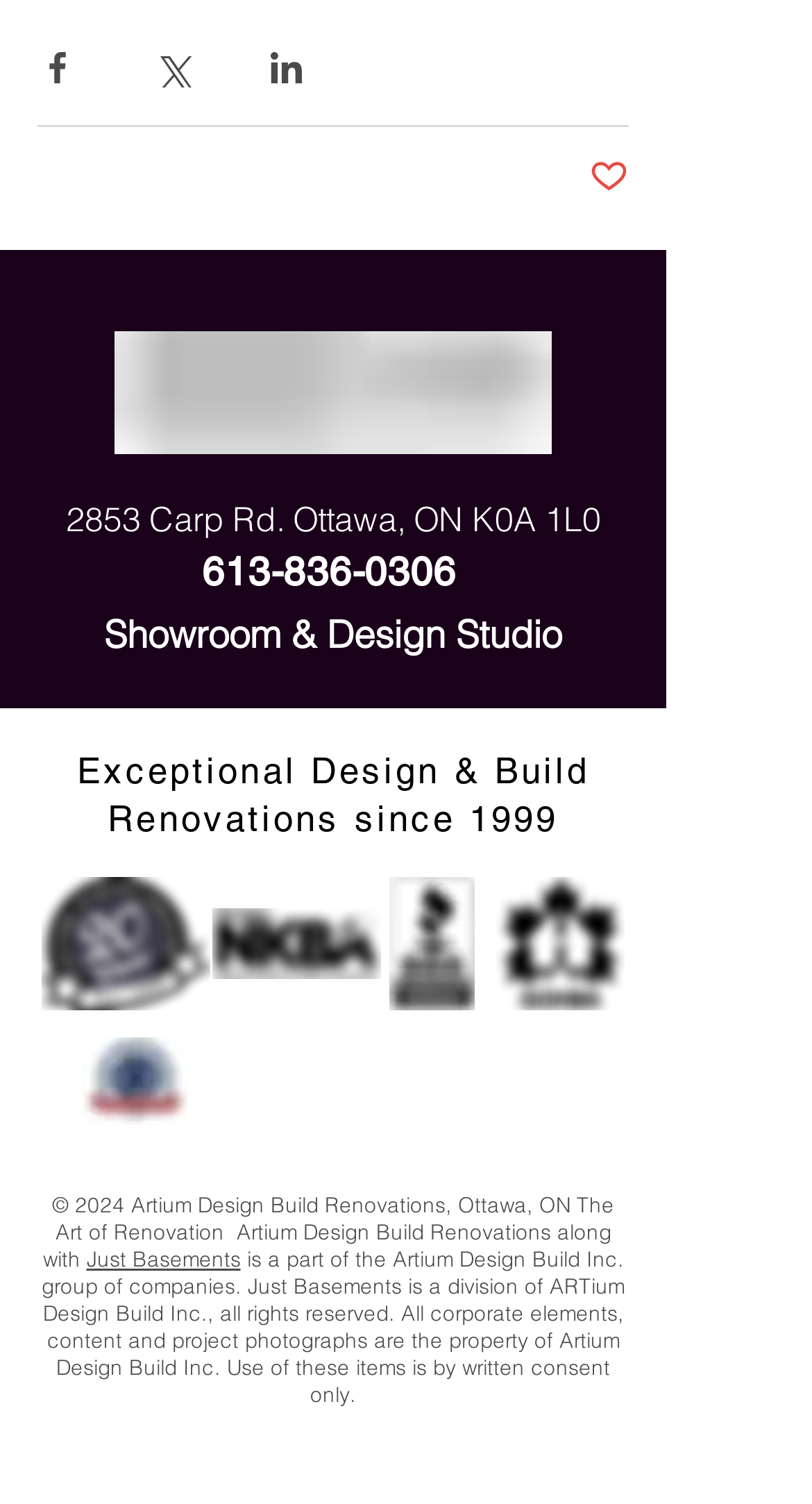Using the element description: "aria-label="Advertisement" name="aswift_1" title="Advertisement"", determine the bounding box coordinates for the specified UI element. The coordinates should be four float numbers between 0 and 1, [left, top, right, bottom].

None